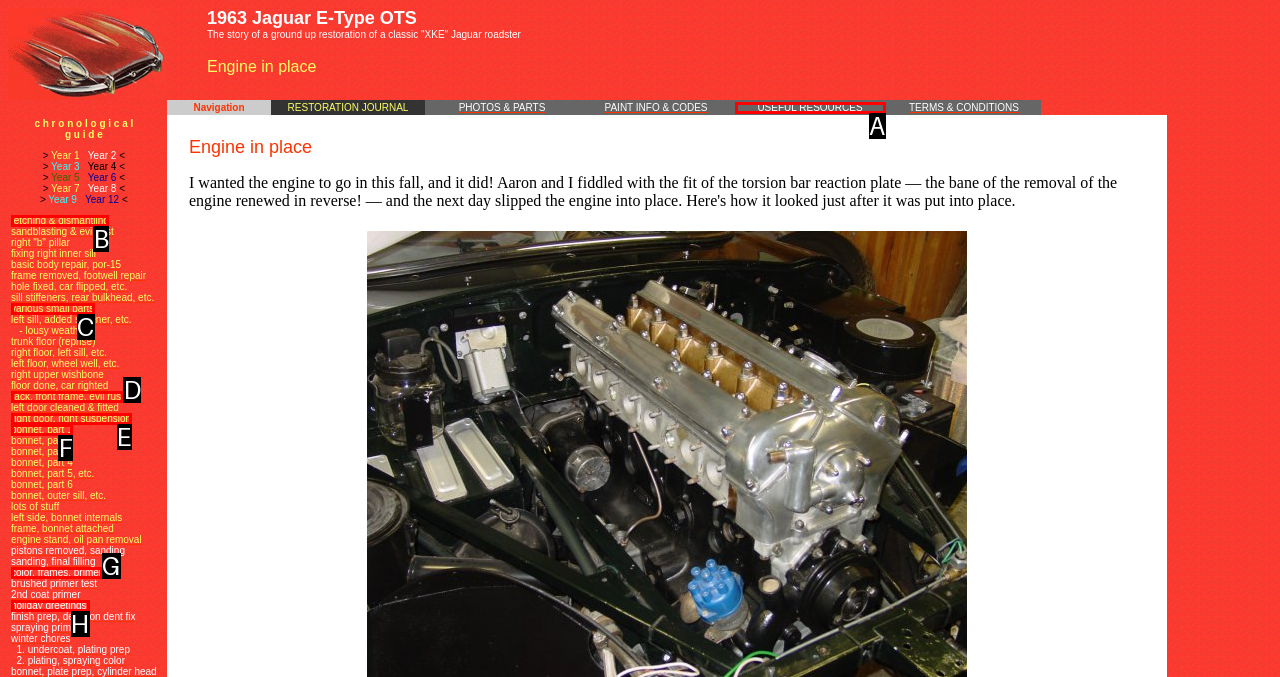Find the HTML element to click in order to complete this task: Click on 'fetching & dismantling'
Answer with the letter of the correct option.

B